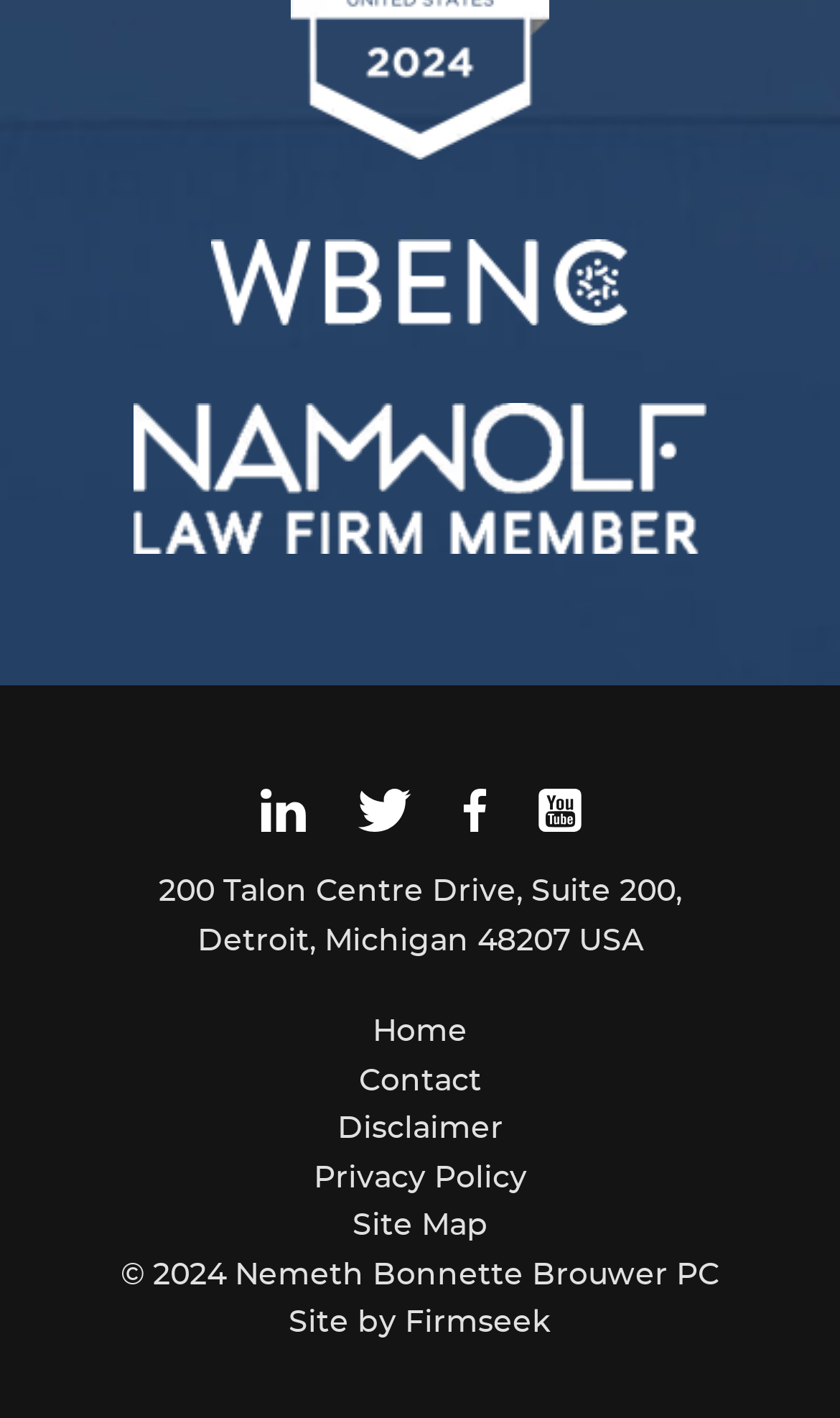Specify the bounding box coordinates of the area to click in order to execute this command: 'Visit Linkedin'. The coordinates should consist of four float numbers ranging from 0 to 1, and should be formatted as [left, top, right, bottom].

[0.299, 0.563, 0.373, 0.597]